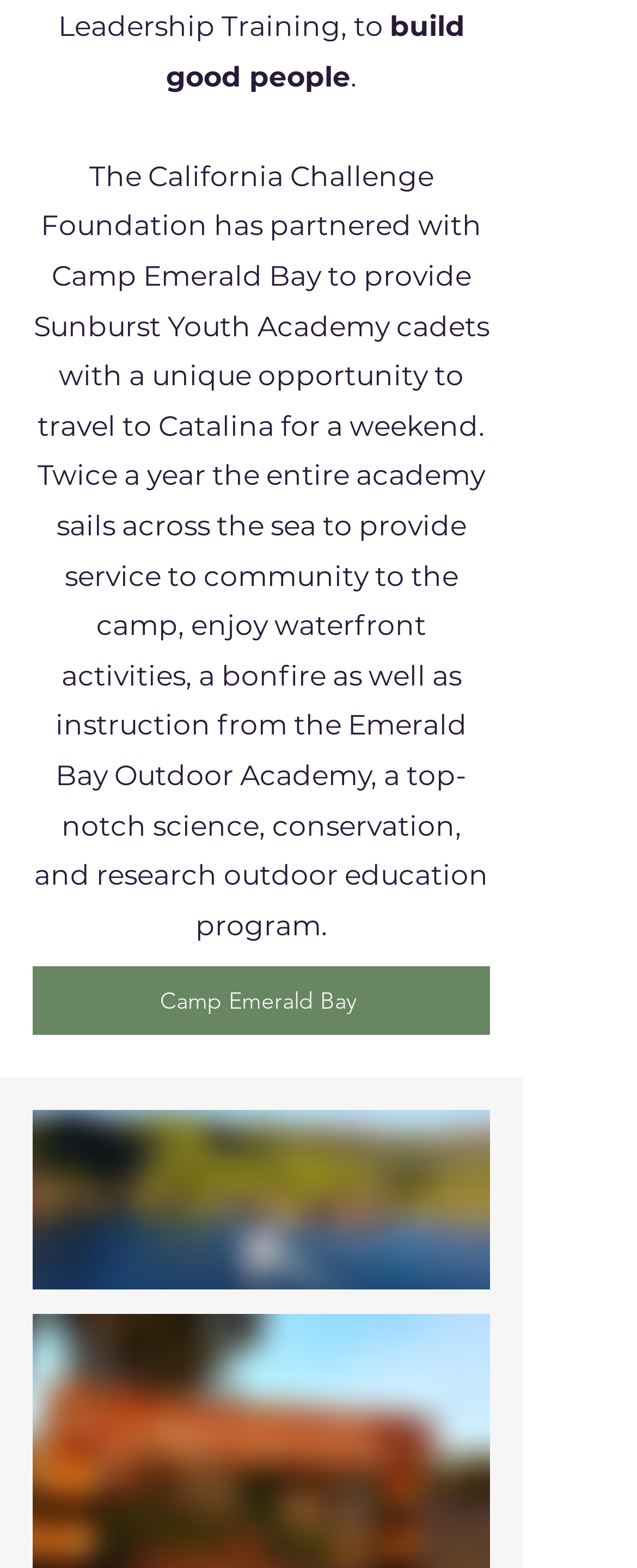Provide the bounding box coordinates for the specified HTML element described in this description: "Camp Emerald Bay". The coordinates should be four float numbers ranging from 0 to 1, in the format [left, top, right, bottom].

[0.051, 0.617, 0.769, 0.66]